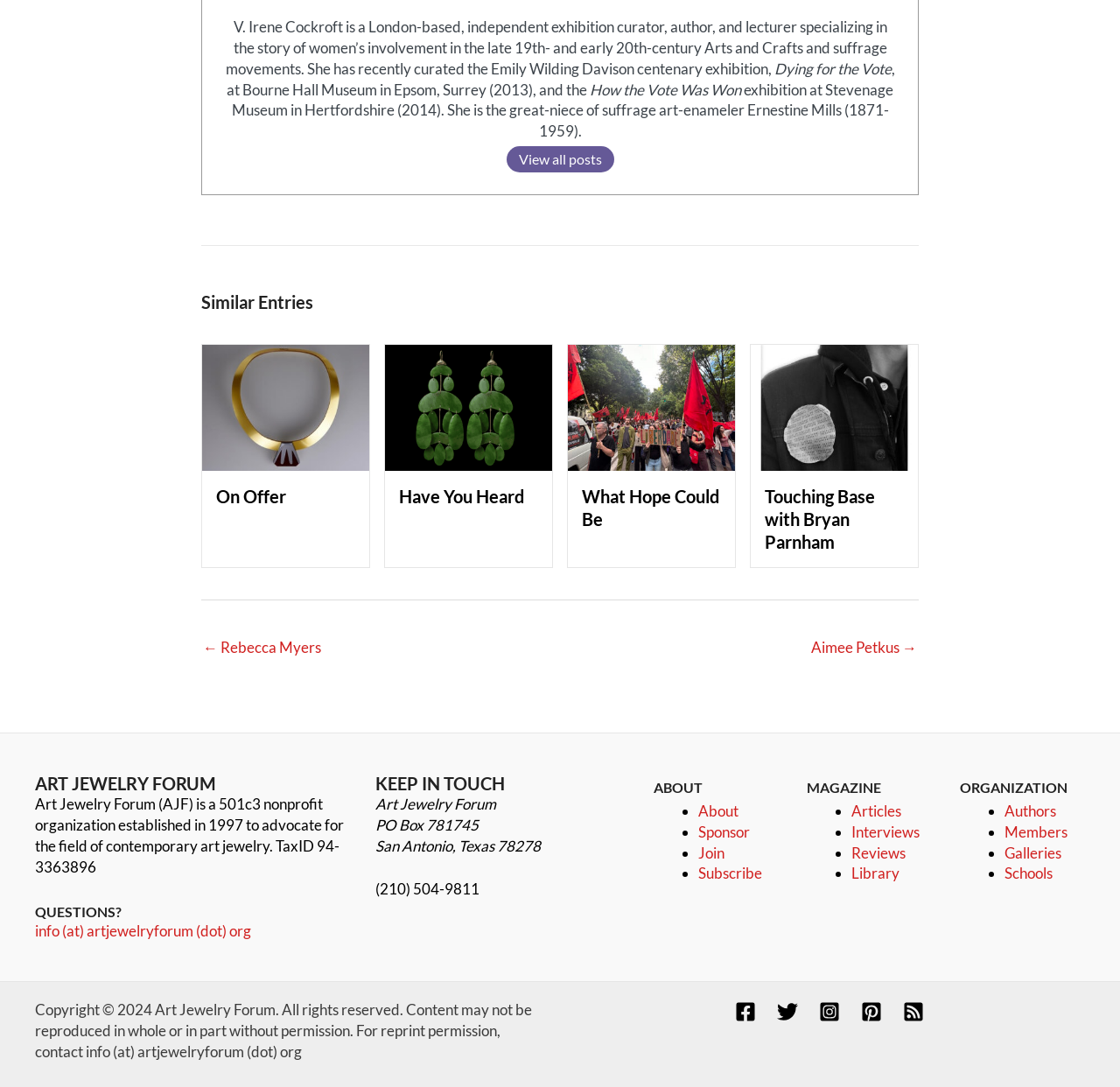What is the name of the organization that advocates for the field of contemporary art jewelry?
Please use the image to deliver a detailed and complete answer.

The answer can be found in the footer section of the webpage, where it is mentioned that Art Jewelry Forum (AJF) is a 501c3 nonprofit organization established in 1997 to advocate for the field of contemporary art jewelry.